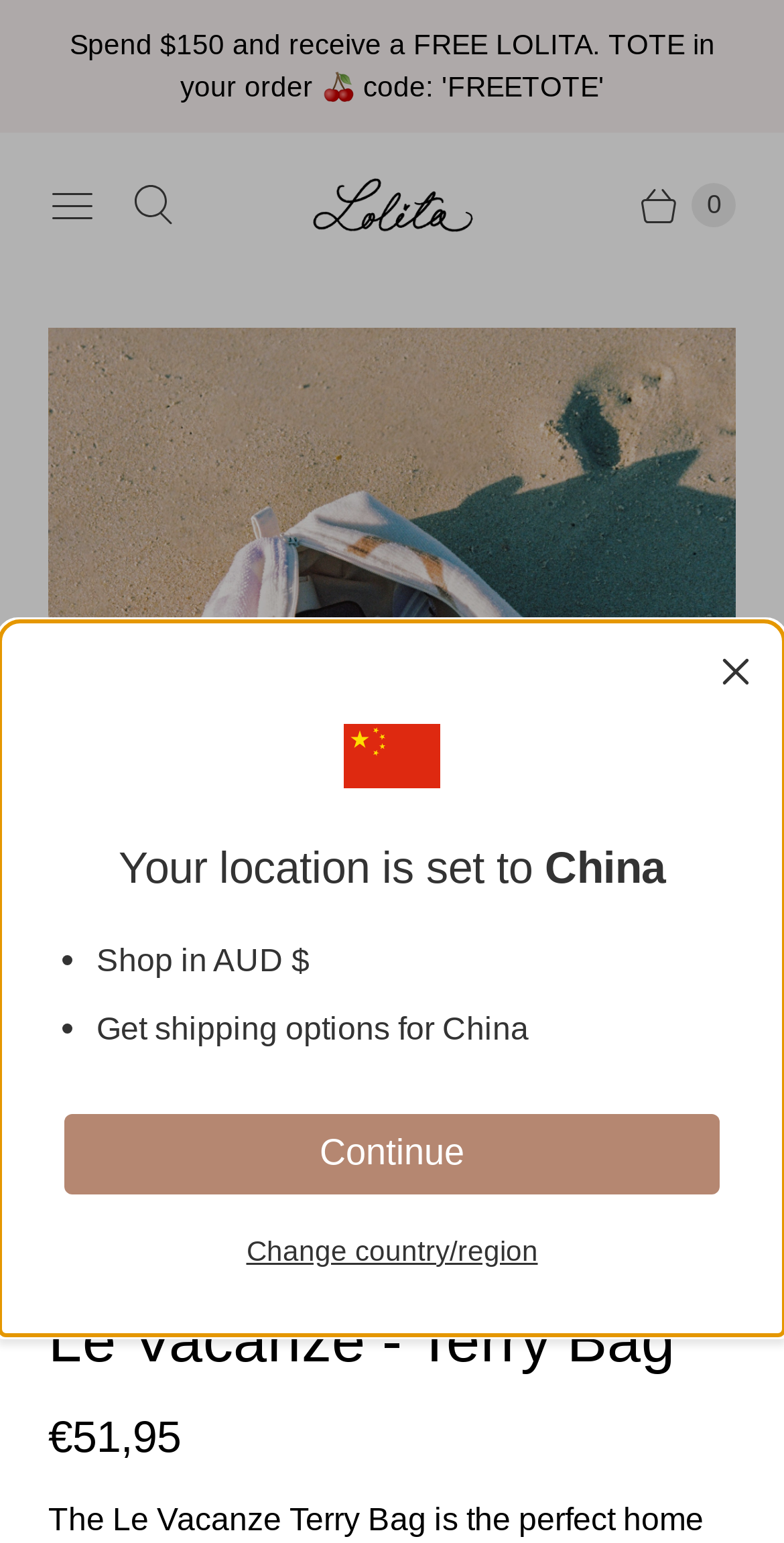How many page dots are there?
Using the information from the image, give a concise answer in one word or a short phrase.

4